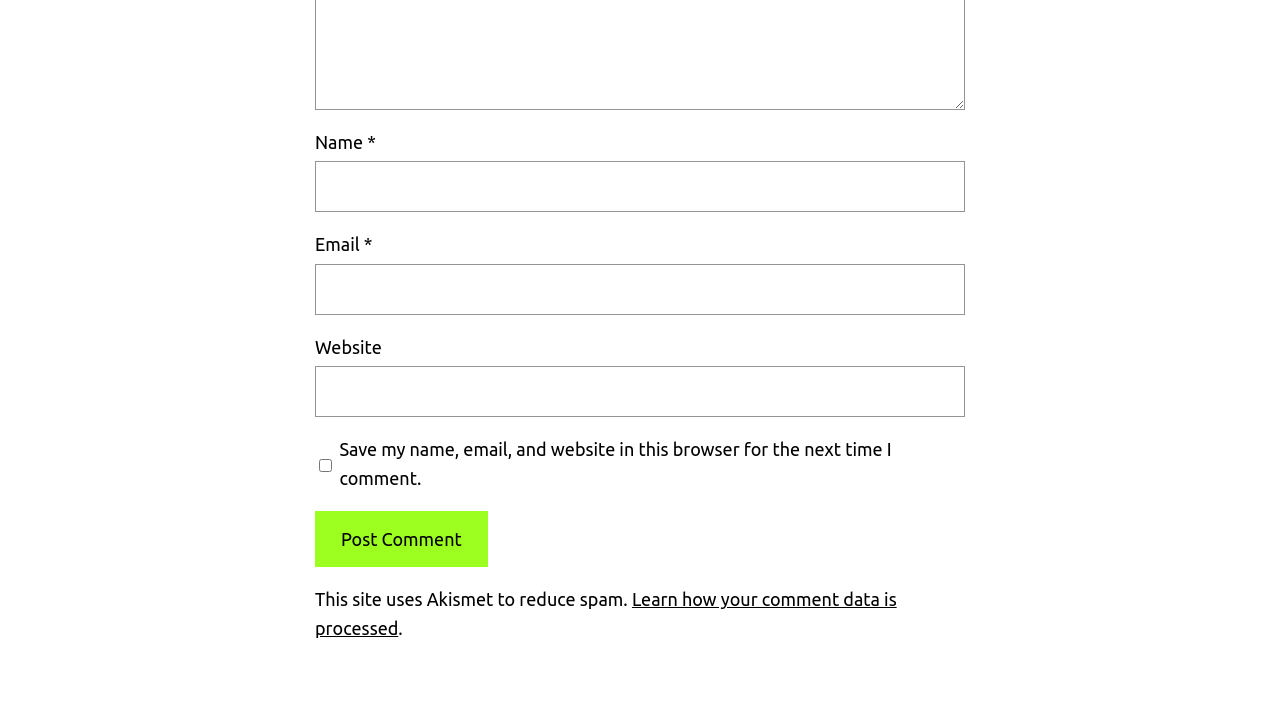How many input fields are there to post a comment?
Answer the question with a single word or phrase, referring to the image.

Three